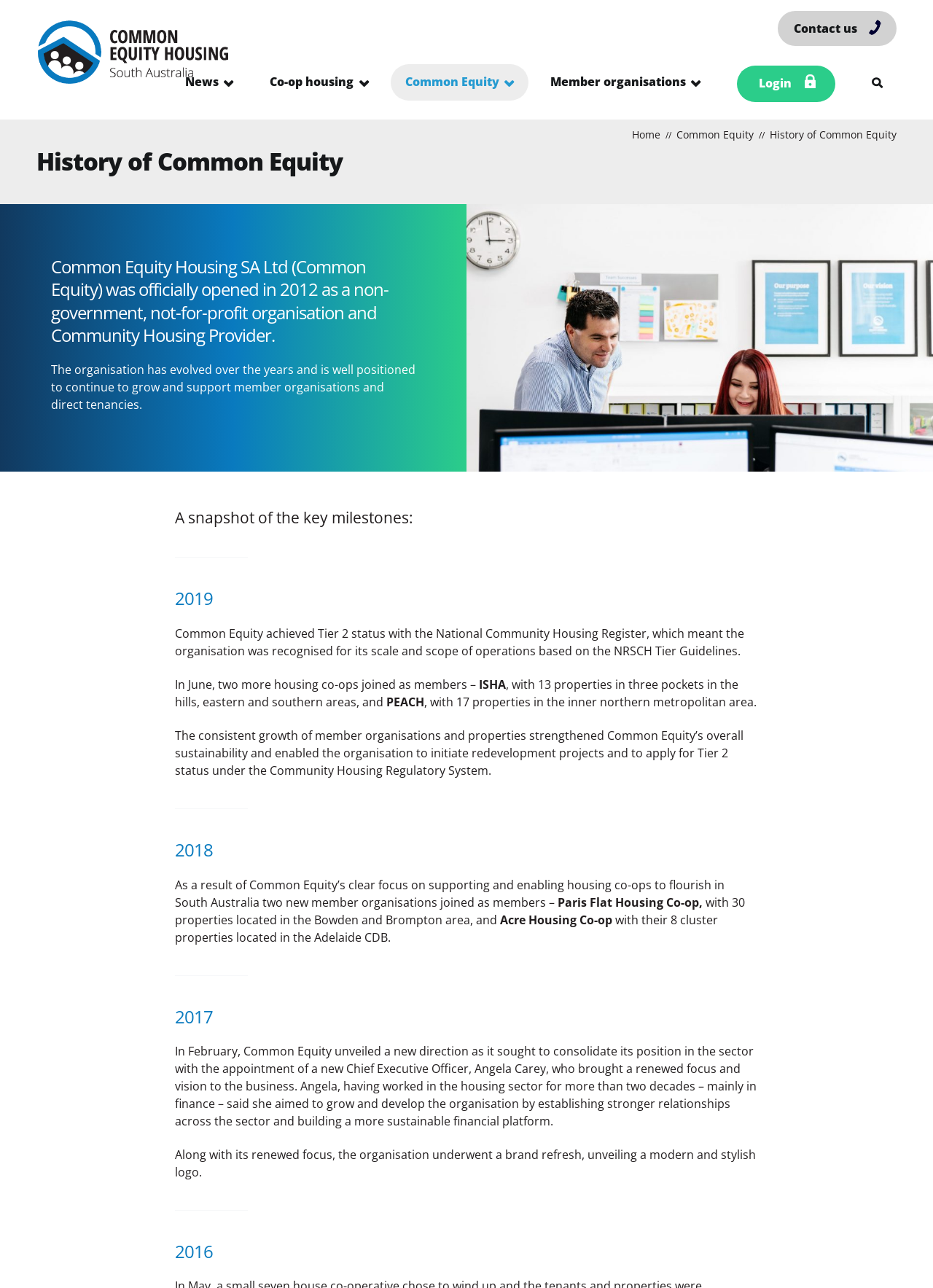How many member organisations joined in 2019?
Use the image to give a comprehensive and detailed response to the question.

According to the text, 'In June, two more housing co-ops joined as members – ISHA and PEACH.'